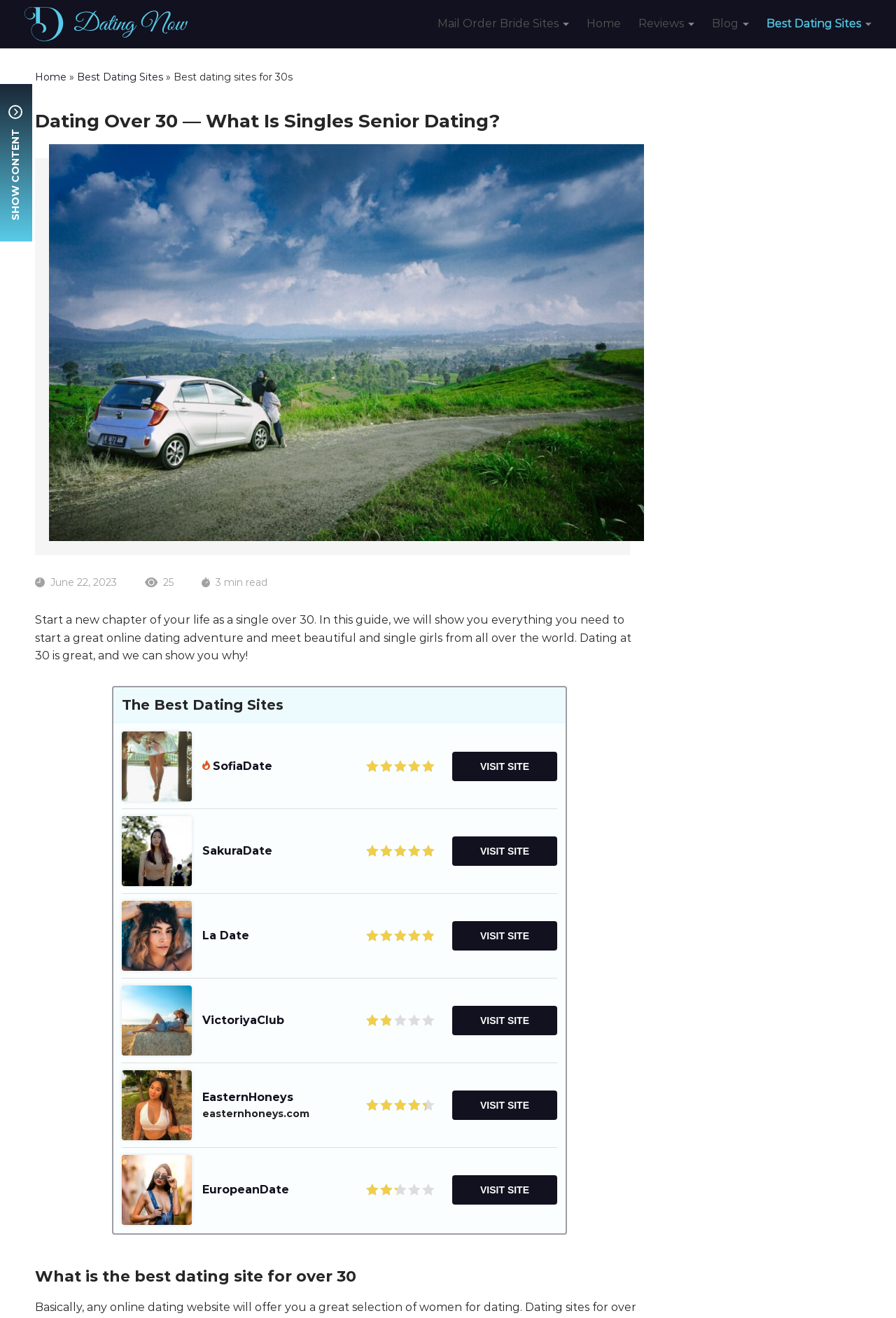Identify the bounding box coordinates necessary to click and complete the given instruction: "View PHOTOGRAPHY POLICY".

None